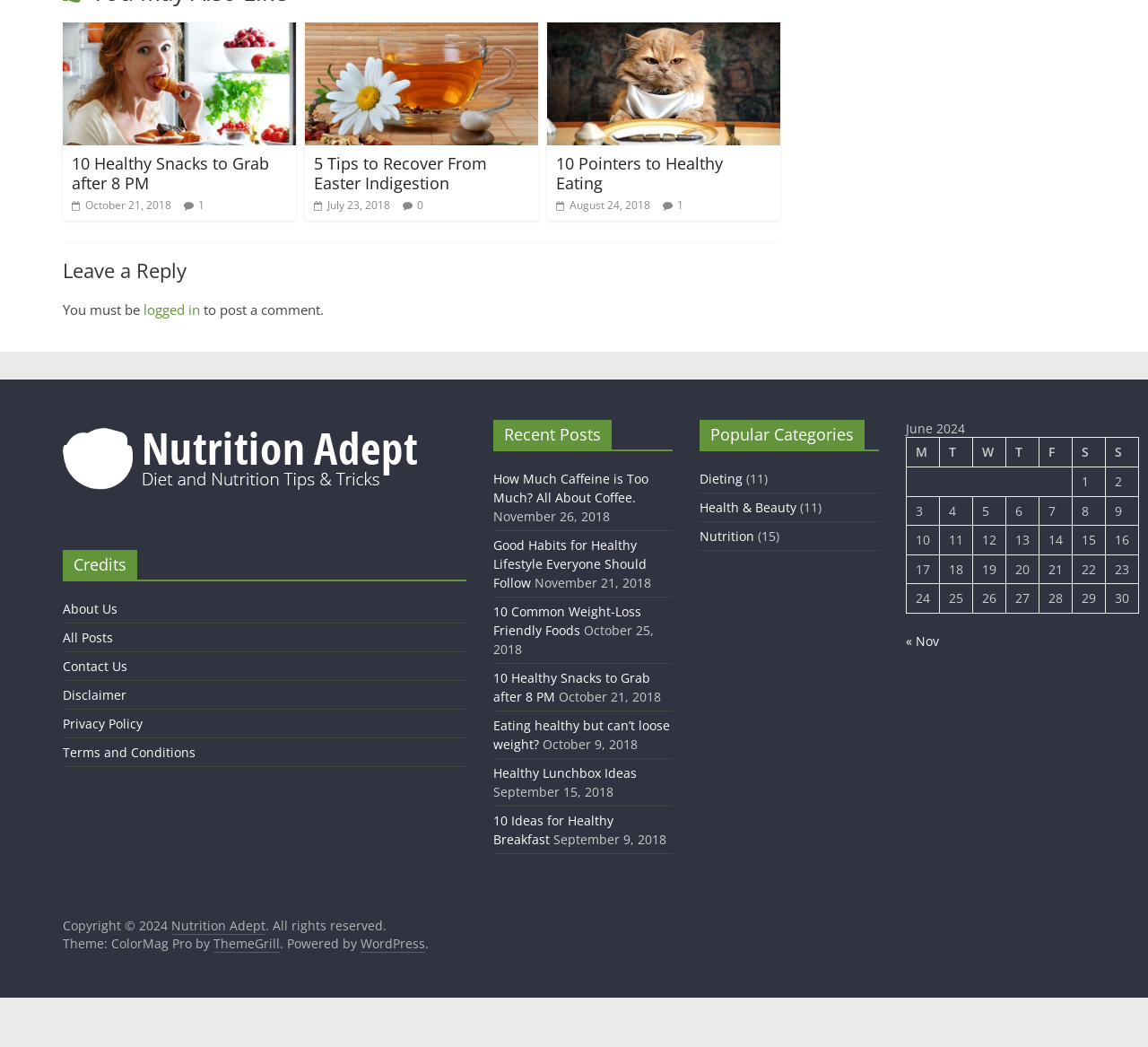How many recent posts are listed?
From the screenshot, supply a one-word or short-phrase answer.

8